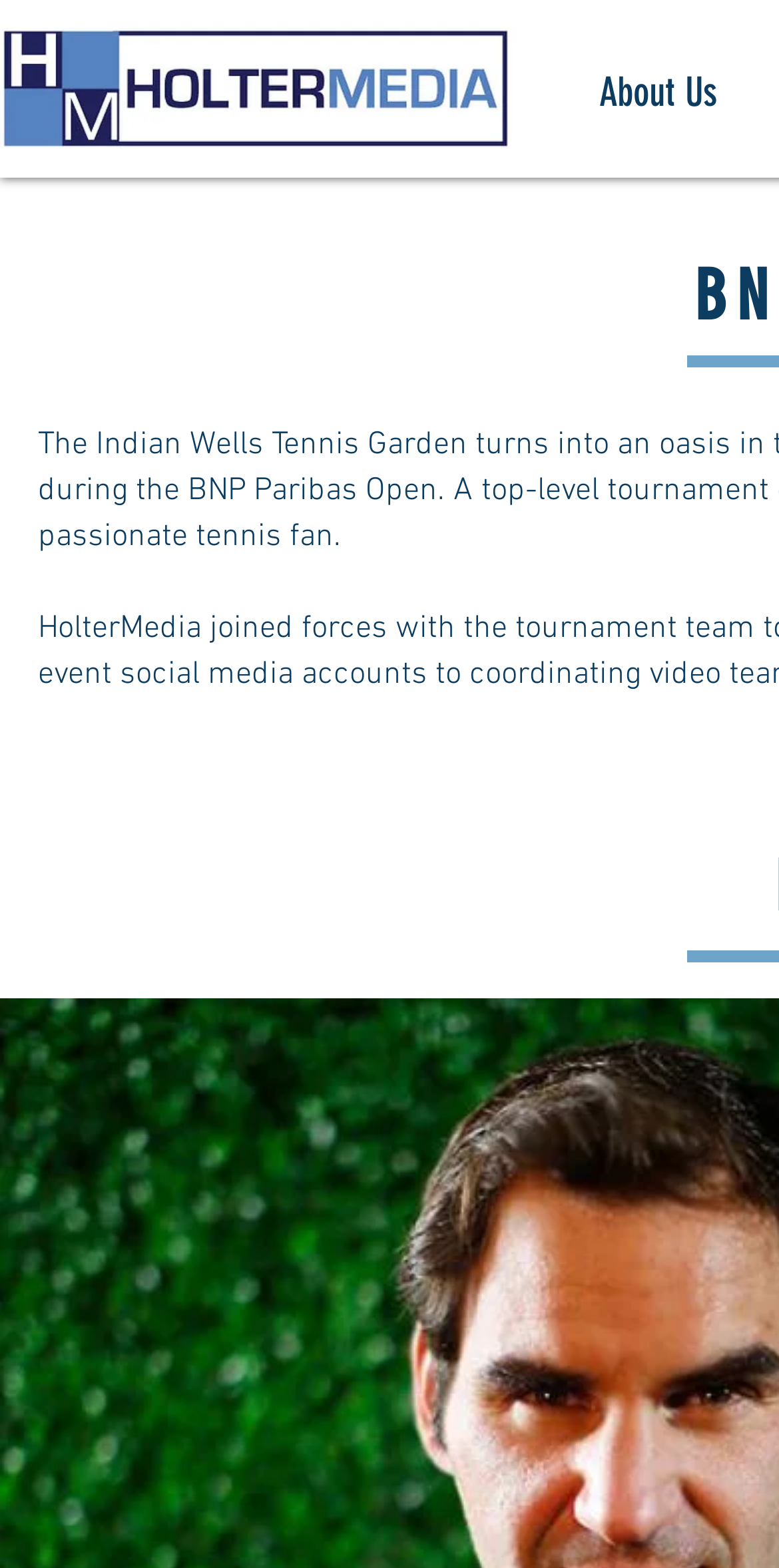Predict the bounding box coordinates for the UI element described as: "About Us". The coordinates should be four float numbers between 0 and 1, presented as [left, top, right, bottom].

[0.718, 0.041, 0.982, 0.07]